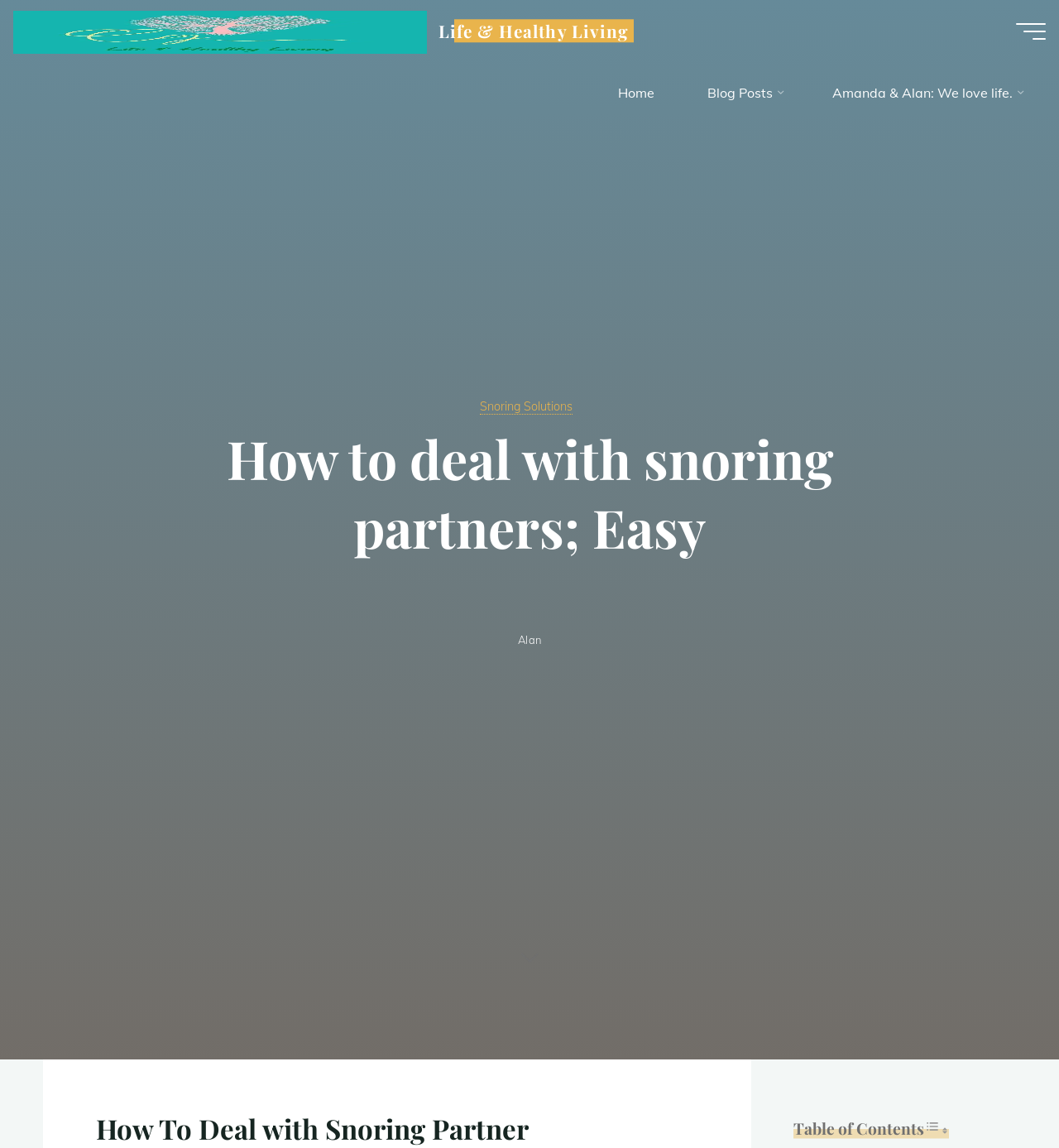What is the purpose of the button at the bottom right?
Using the image, provide a concise answer in one word or a short phrase.

Back to Top